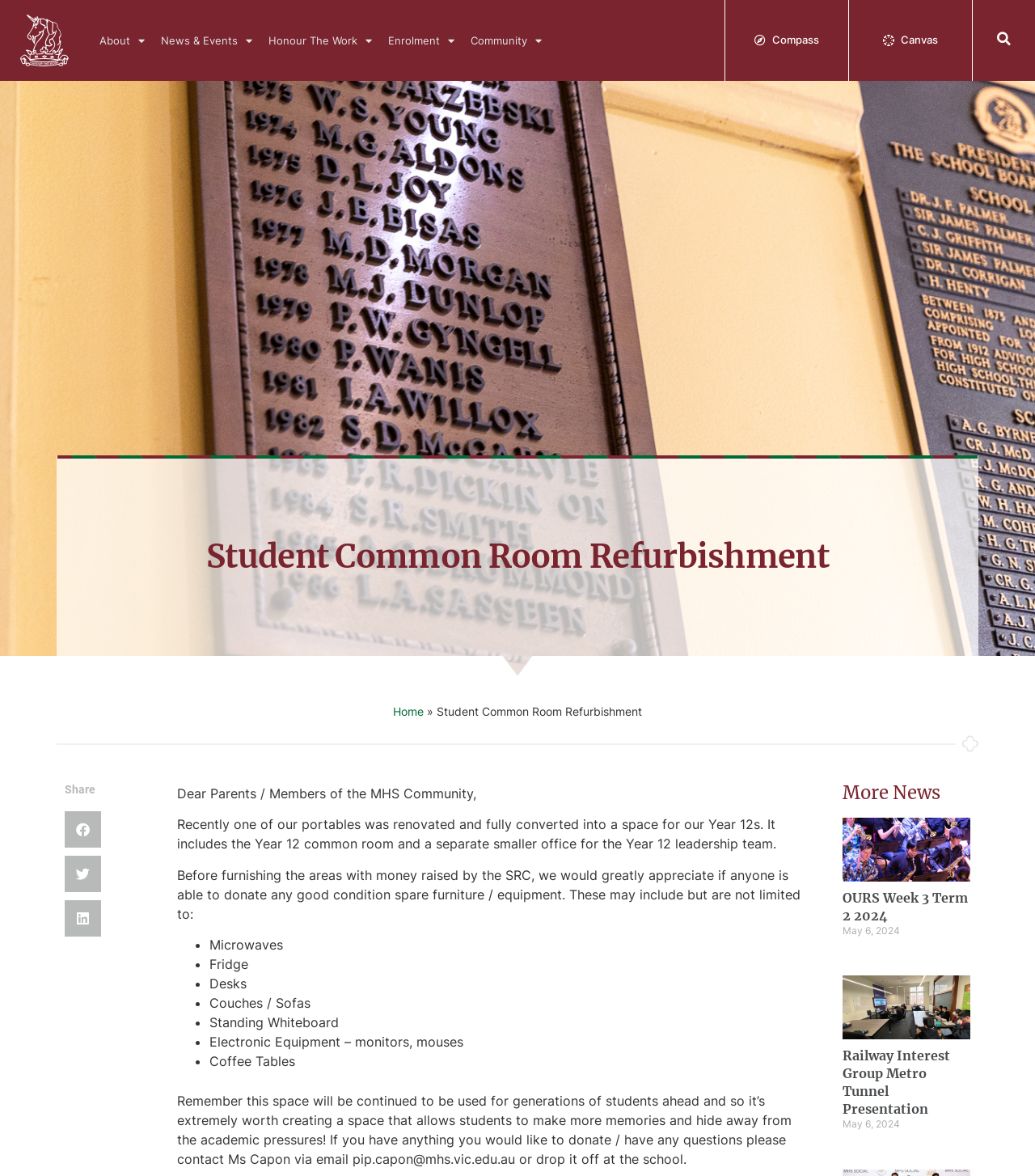What is the title of the news article below the refurbished space article?
Deliver a detailed and extensive answer to the question.

The title of the news article is 'OURS Week 3 Term 2 2024', which is likely a news article about an event or activity happening during Week 3 of Term 2 in 2024.